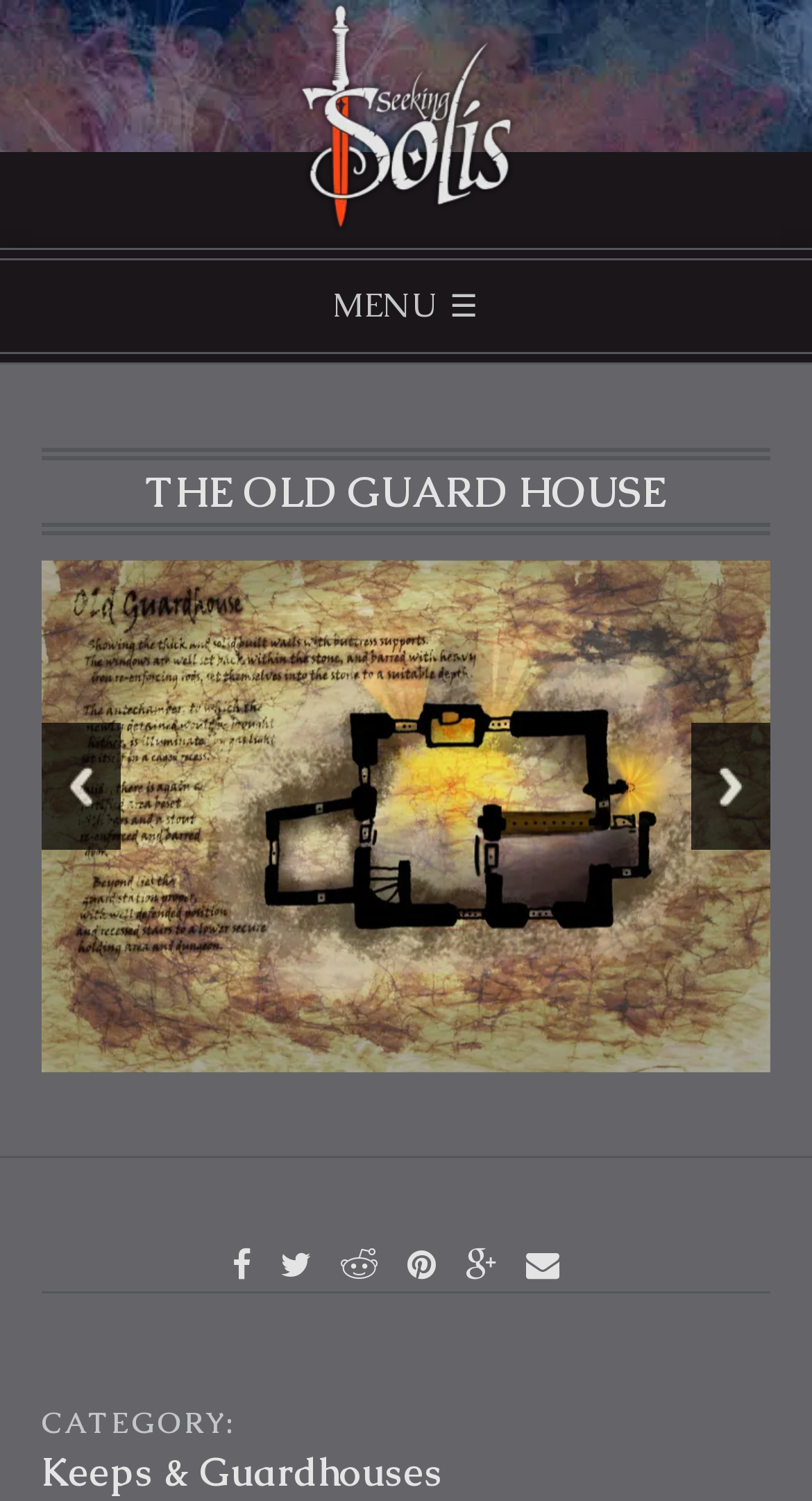What is the name of the RPG resource?
Look at the image and answer with only one word or phrase.

Seeking Solis RPG Resources